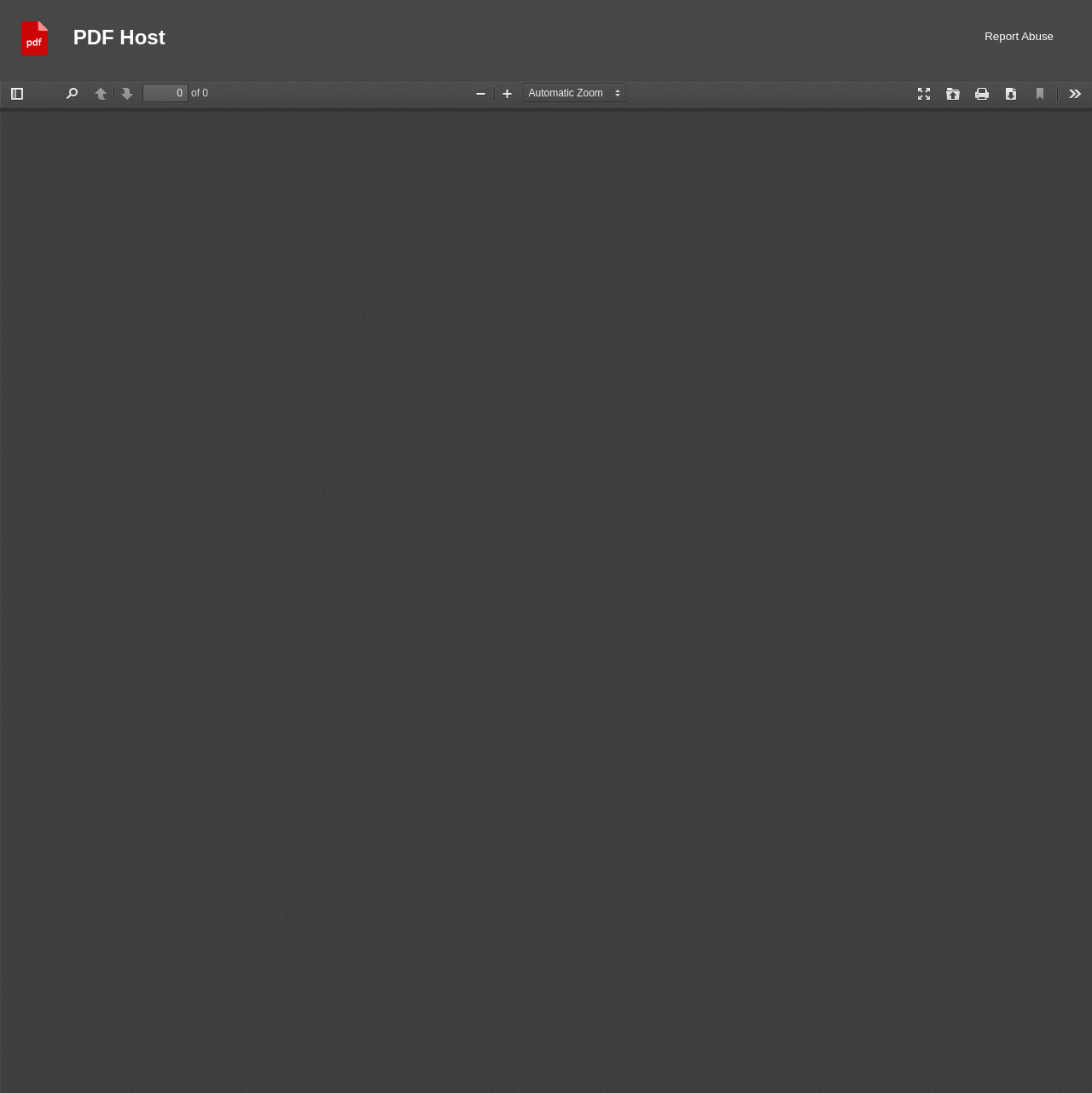Articulate a detailed summary of the webpage's content and design.

The webpage appears to be a PDF viewer with various controls and tools. At the top left corner, there is a logo and a link to "PDF Host". On the top right corner, there is a link to "Report Abuse". 

Below the top section, there are several buttons and controls. On the left side, there are buttons to "Toggle Sidebar", "Find", and a disabled "Previous" button. Next to the "Previous" button, there is a spin button to select a page, with a label "of 0" to the right. 

On the right side, there are several buttons, including "Presentation Mode", "Open", "Print", "Download", and "Tools". There is also a link to "Current View" and a button to access more "Tools". 

In the middle of the toolbar, there are zoom controls, including "Zoom Out", "Zoom In", and a combobox to select a zoom level.